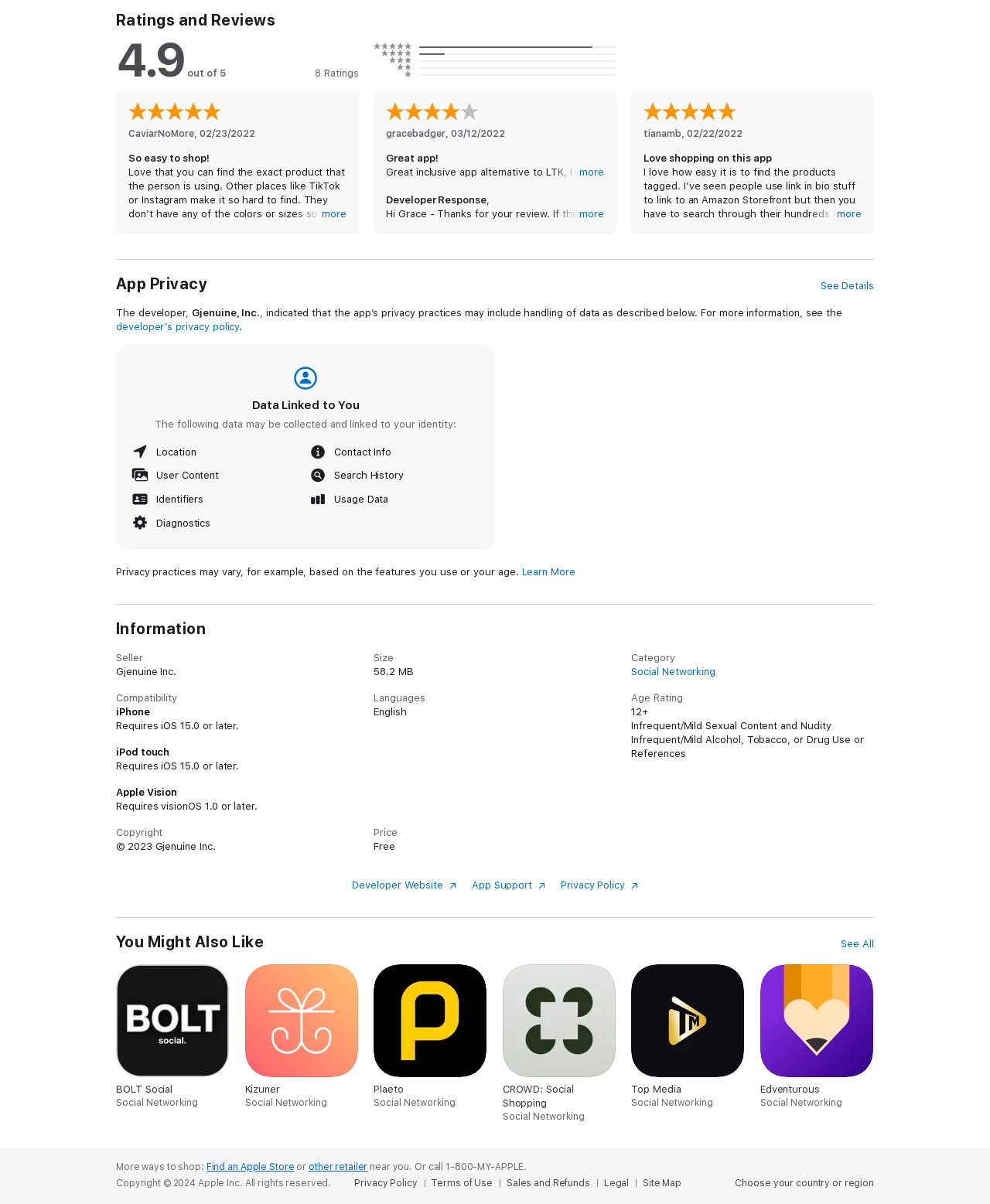Please provide a one-word or short phrase answer to the question:
What is the purpose of this app?

To shop and tag products